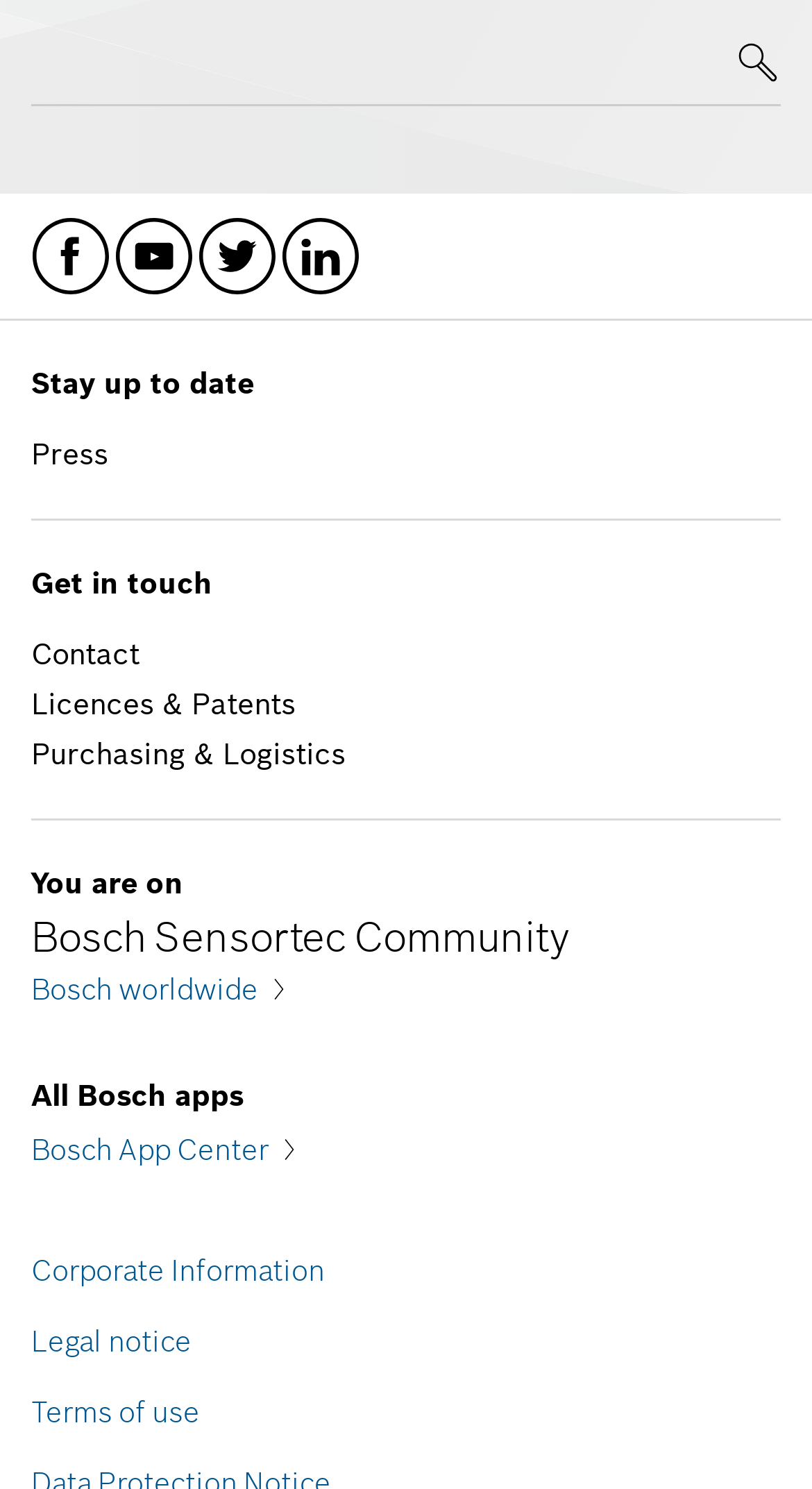Answer the question using only one word or a concise phrase: What is the text above the 'See all results' button?

Top Results